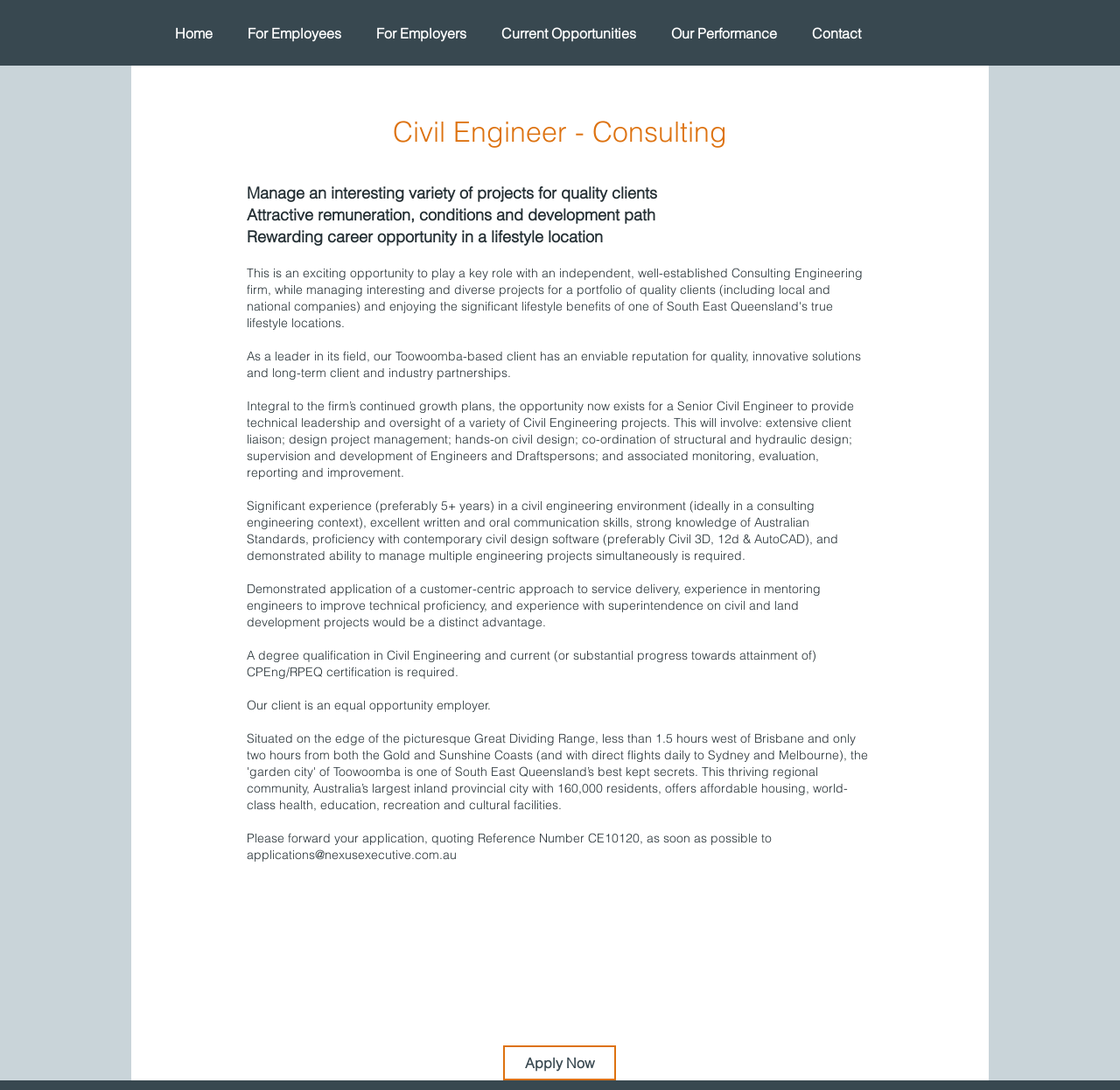Extract the bounding box coordinates of the UI element described by: "For Employees". The coordinates should include four float numbers ranging from 0 to 1, e.g., [left, top, right, bottom].

[0.205, 0.009, 0.32, 0.053]